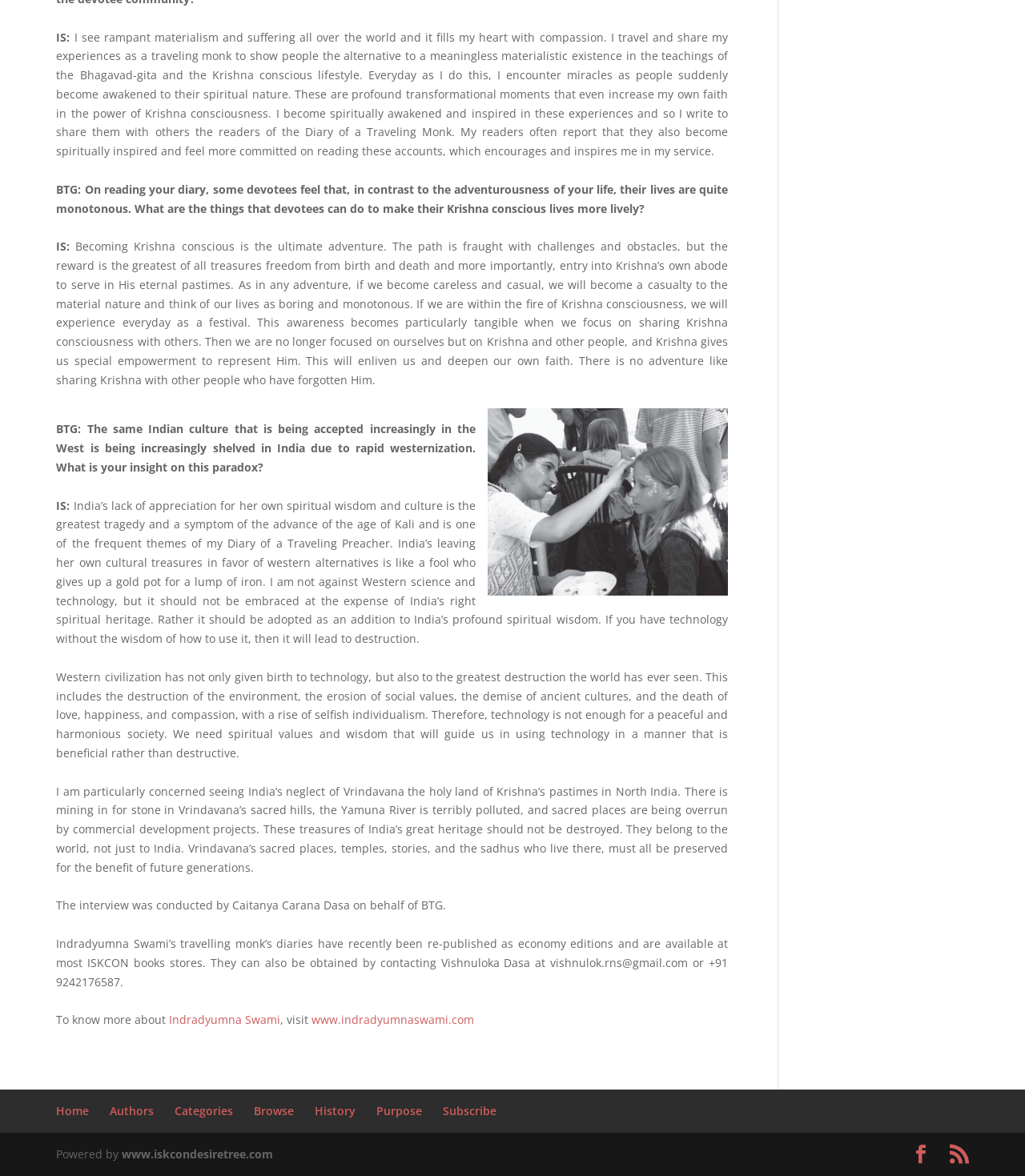Locate the bounding box coordinates of the clickable region to complete the following instruction: "Read more about the author."

[0.165, 0.861, 0.274, 0.873]